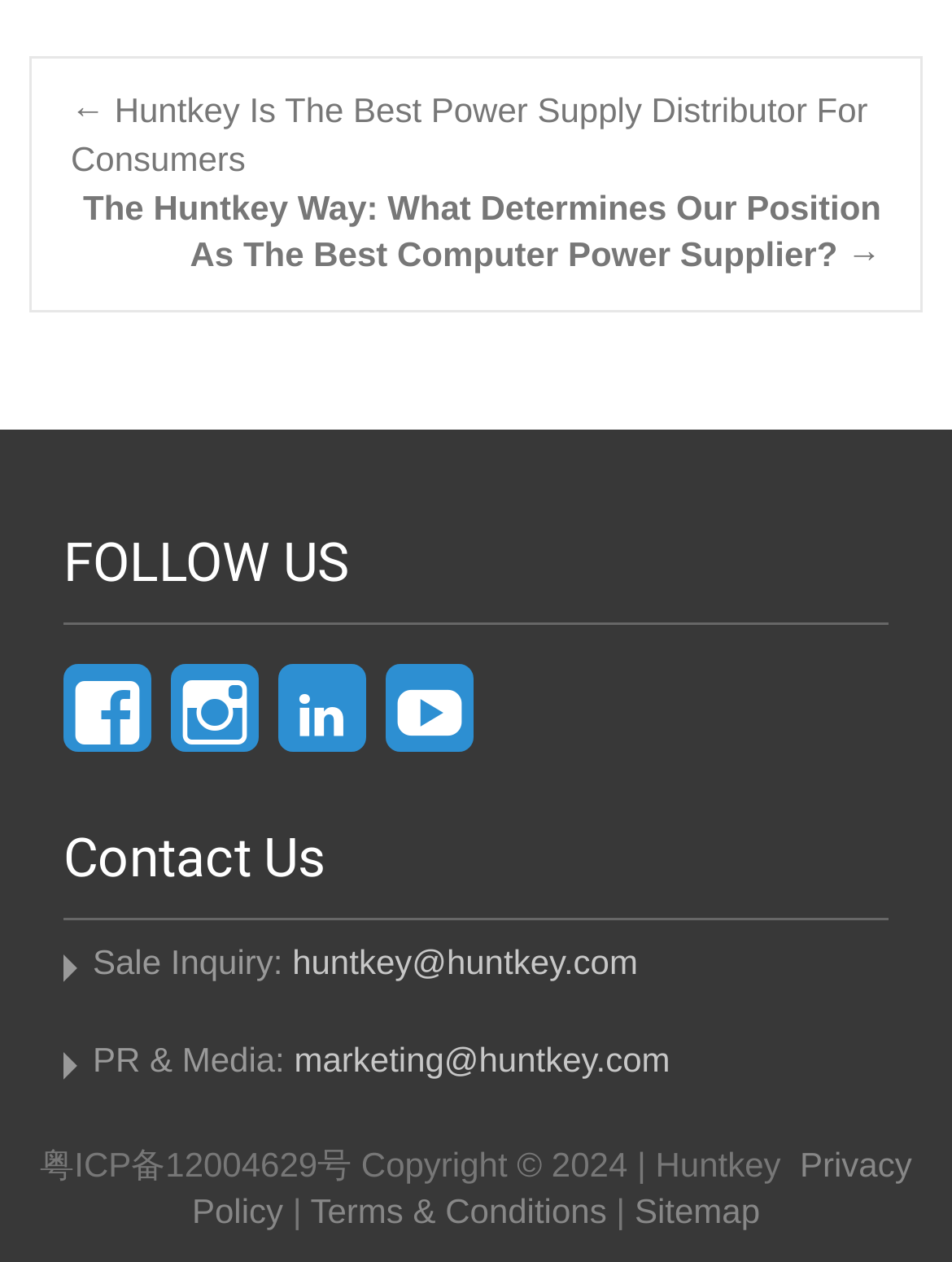Determine the bounding box coordinates of the section I need to click to execute the following instruction: "View the privacy policy". Provide the coordinates as four float numbers between 0 and 1, i.e., [left, top, right, bottom].

[0.202, 0.907, 0.958, 0.976]